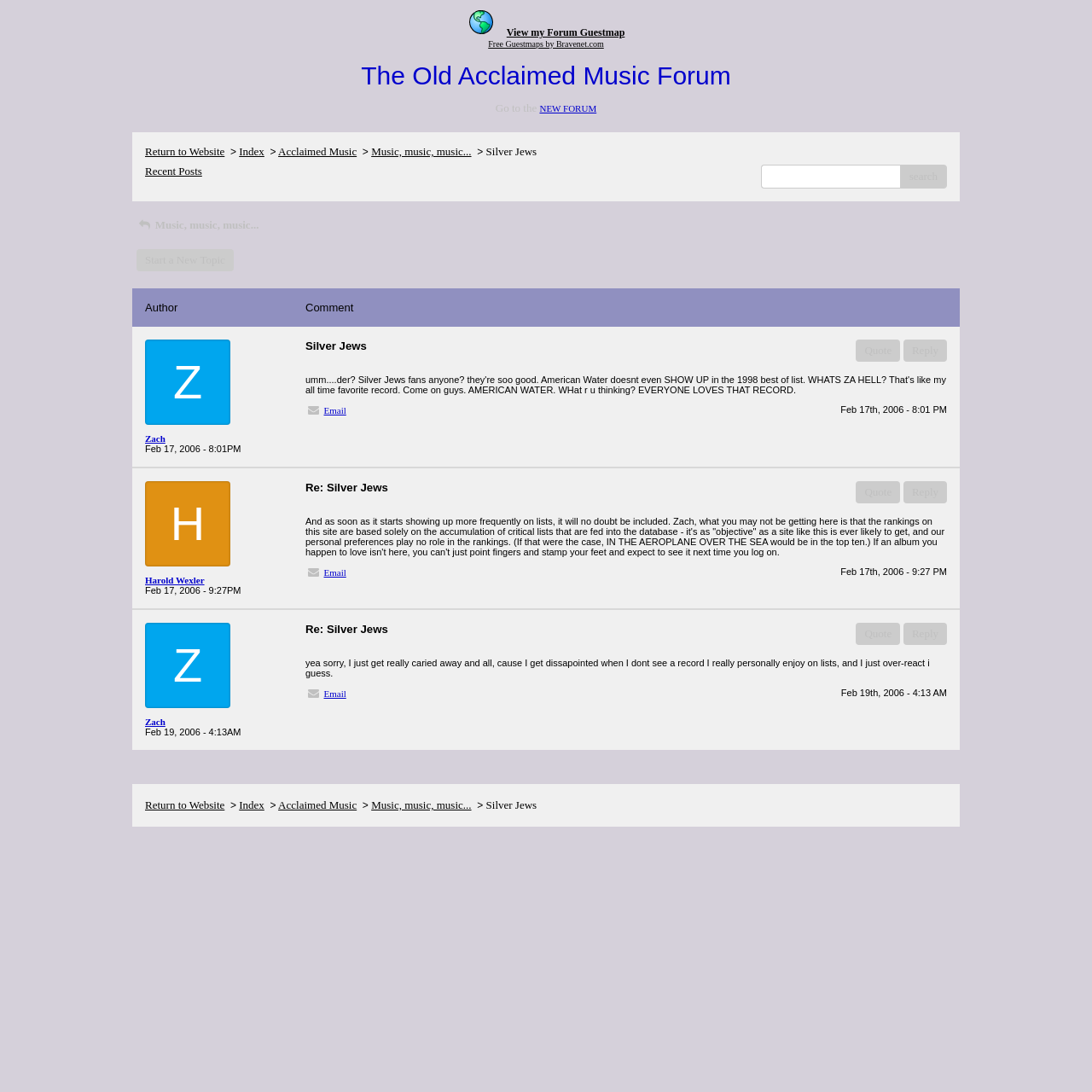Utilize the details in the image to thoroughly answer the following question: What is the name of the forum?

The name of the forum can be found in the heading element with bounding box coordinates [0.121, 0.056, 0.879, 0.083], which is 'The Old Acclaimed Music Forum'.